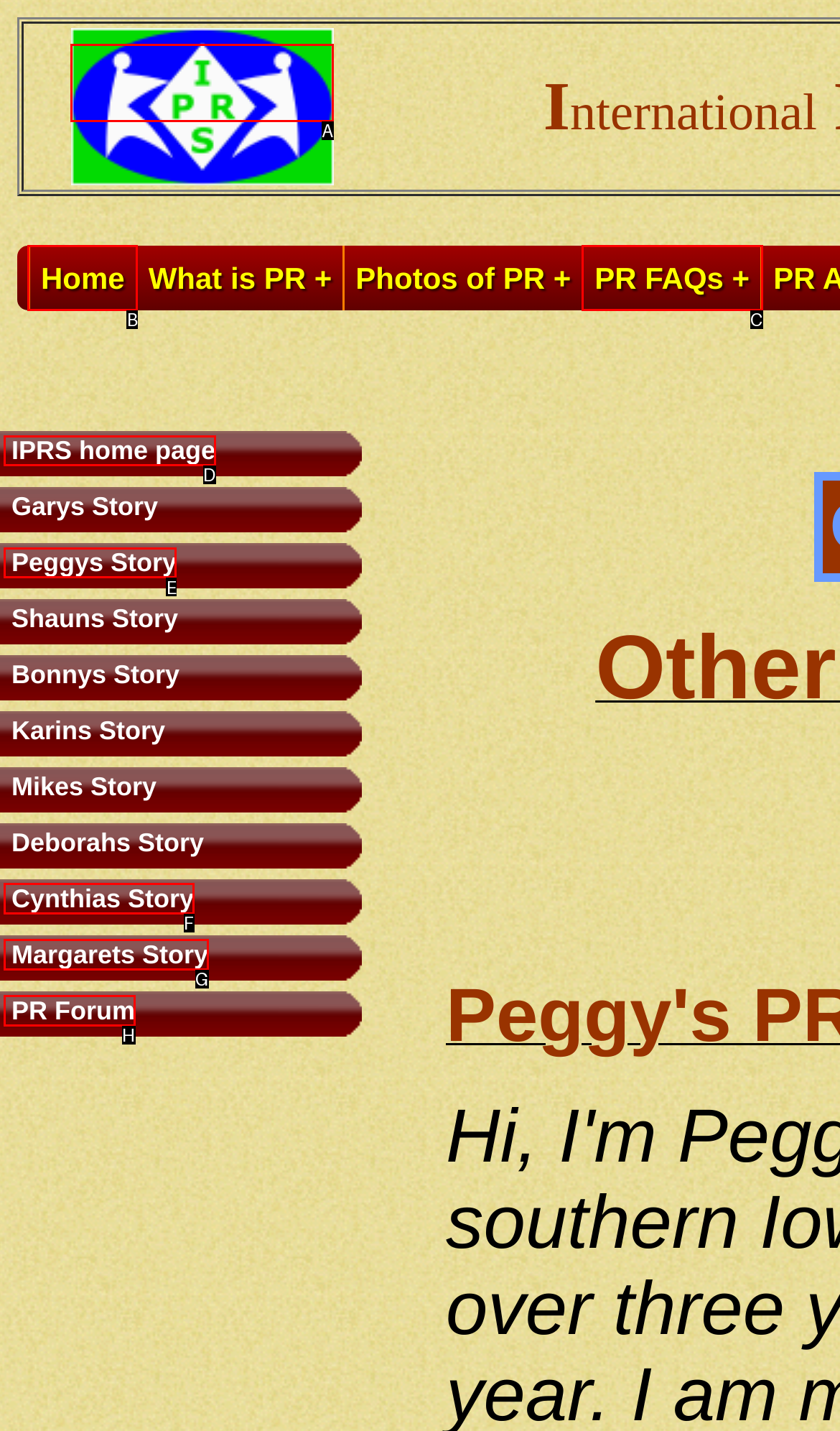Point out the HTML element I should click to achieve the following task: check Peggys Story Provide the letter of the selected option from the choices.

E